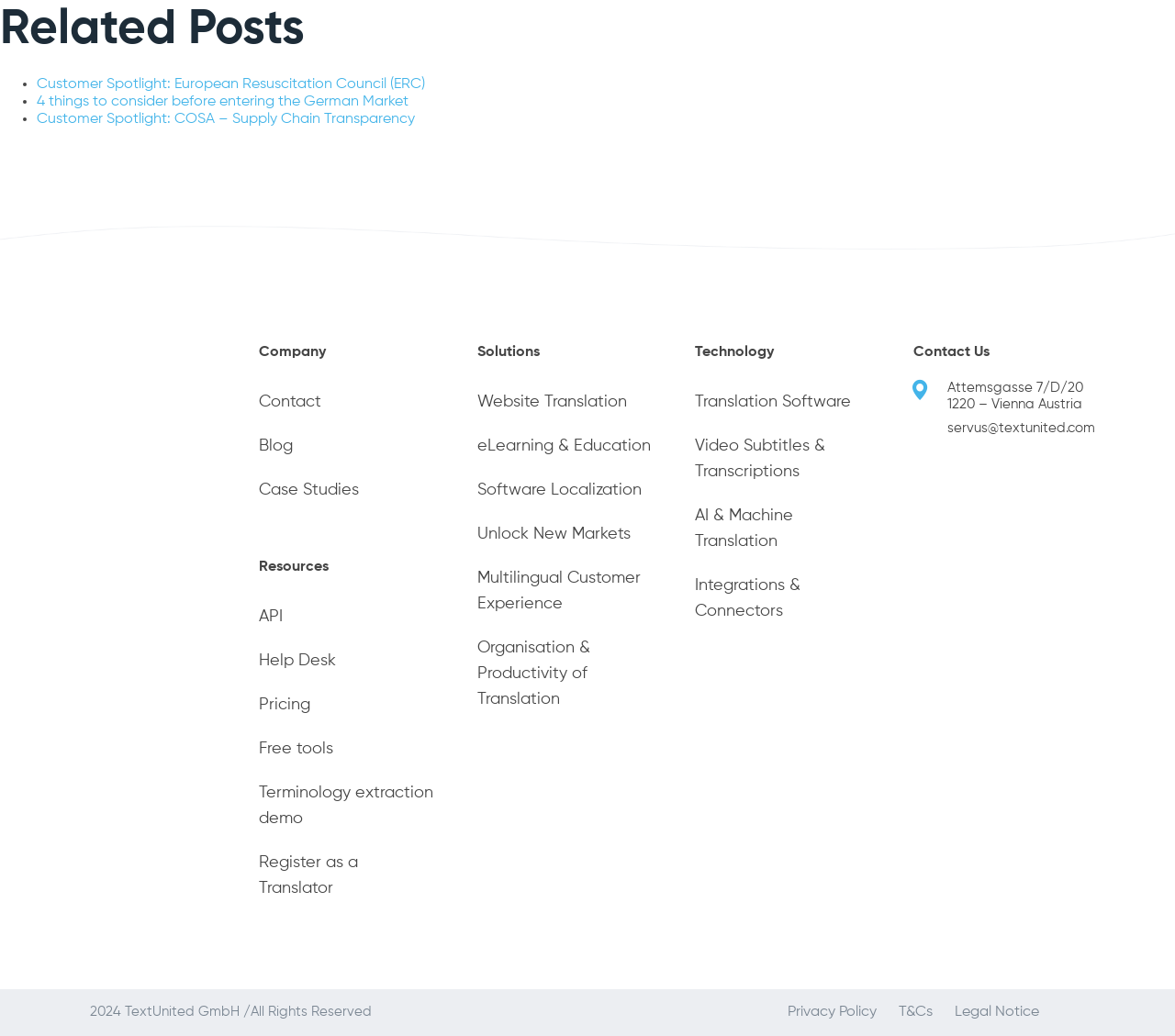Show the bounding box coordinates for the element that needs to be clicked to execute the following instruction: "View the TUV certificate". Provide the coordinates in the form of four float numbers between 0 and 1, i.e., [left, top, right, bottom].

[0.816, 0.449, 0.909, 0.555]